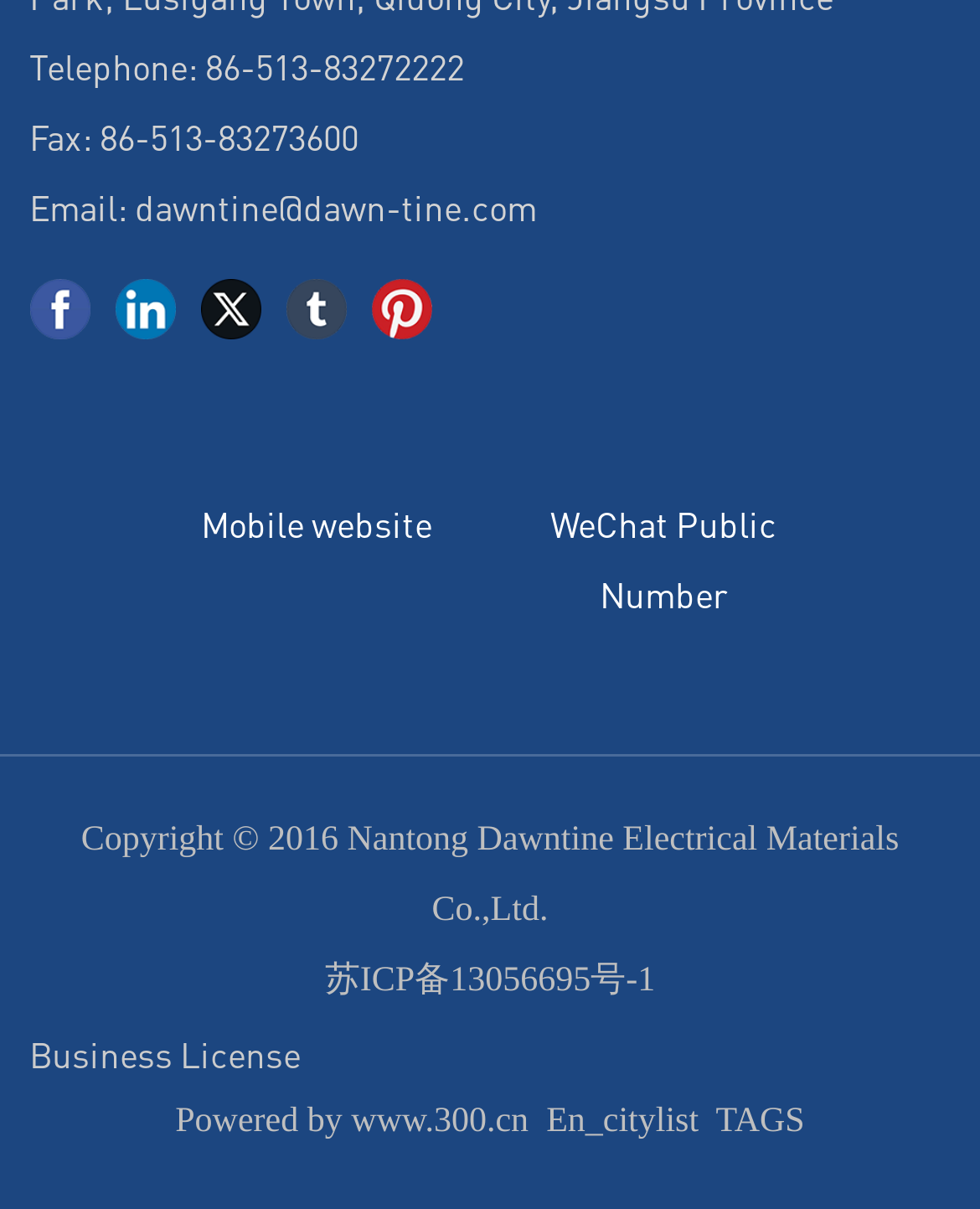Find the bounding box coordinates of the element you need to click on to perform this action: 'View business license'. The coordinates should be represented by four float values between 0 and 1, in the format [left, top, right, bottom].

[0.03, 0.851, 0.307, 0.889]